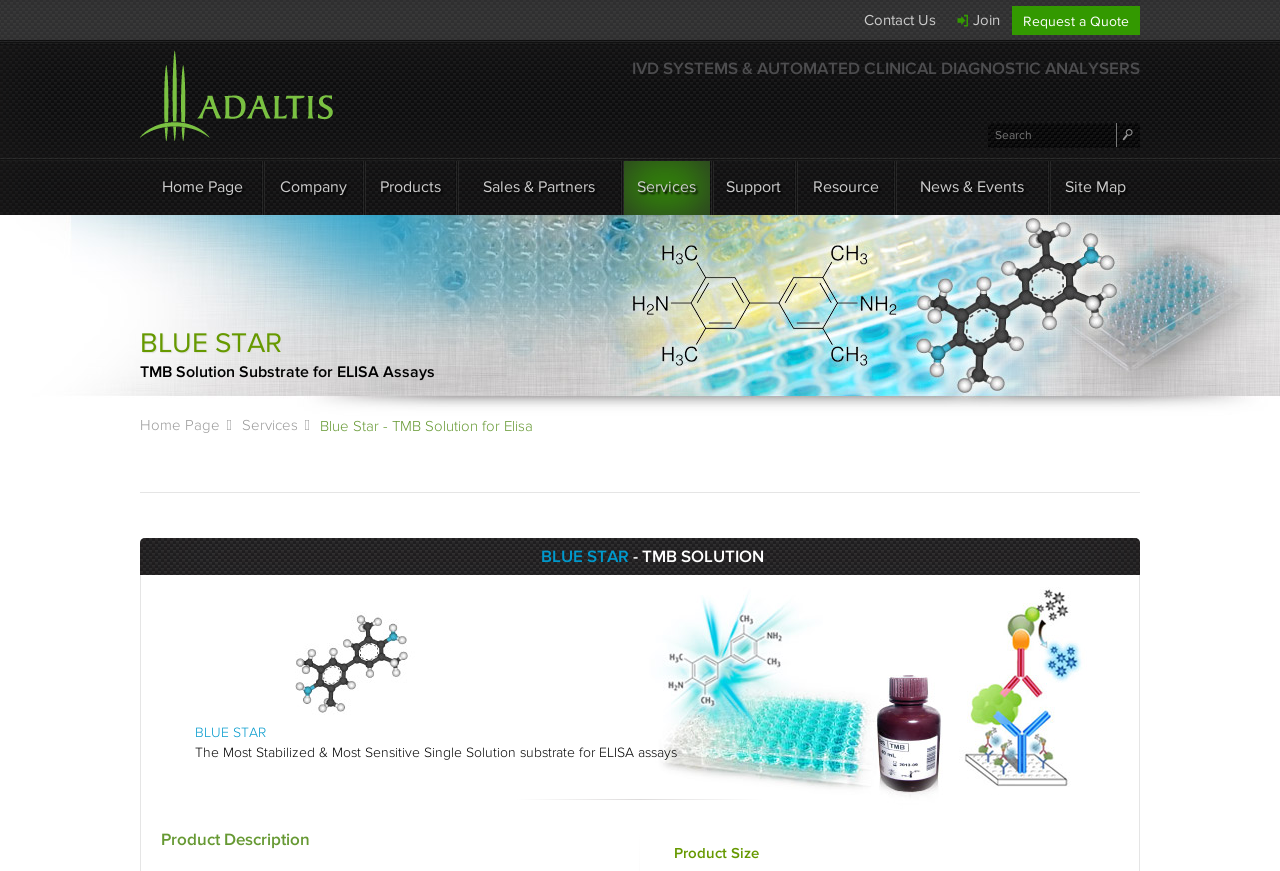Answer briefly with one word or phrase:
What is the purpose of the 'Search' textbox?

To search the website